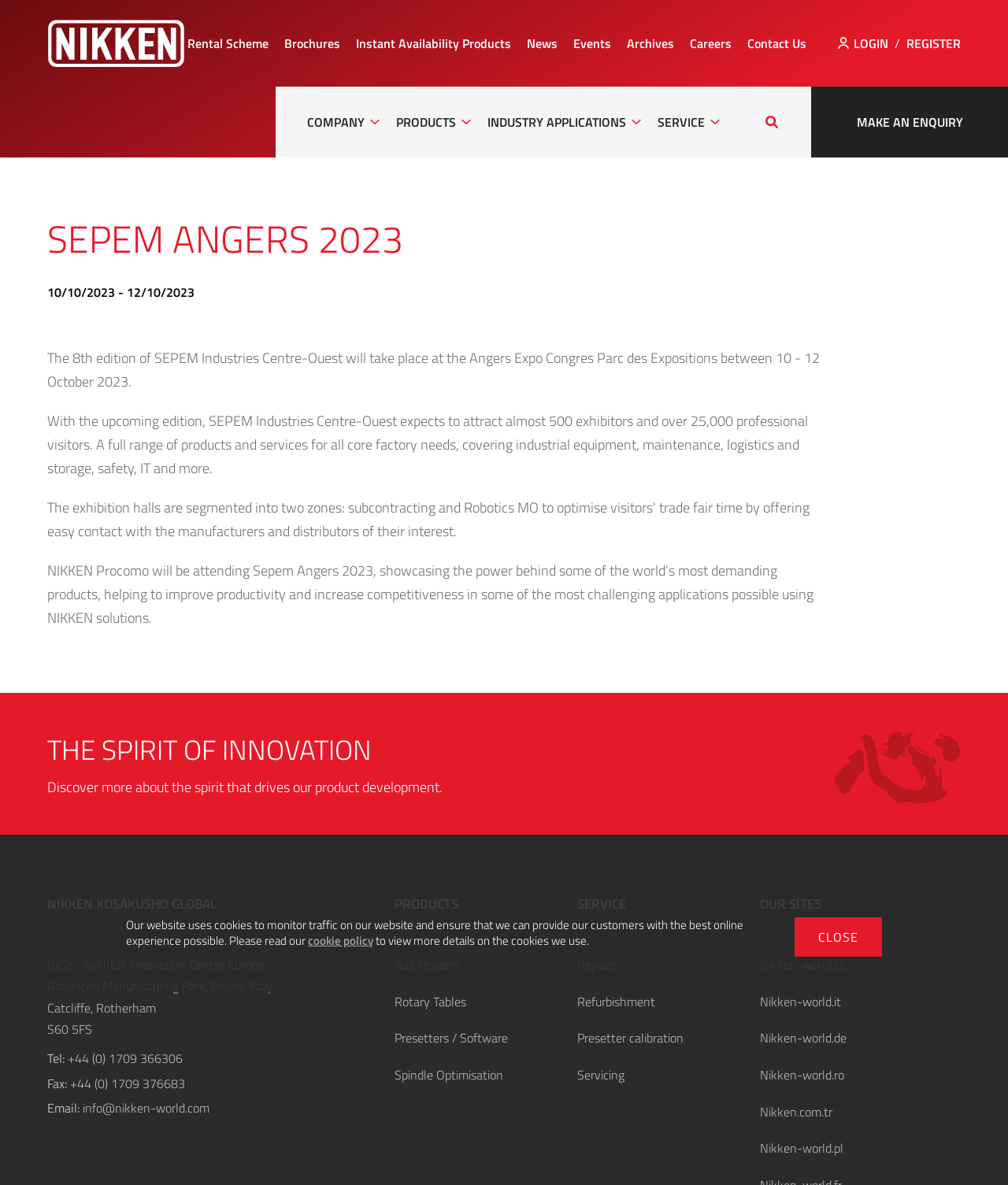Please identify the bounding box coordinates of the element I need to click to follow this instruction: "Make an enquiry".

[0.805, 0.073, 1.0, 0.133]